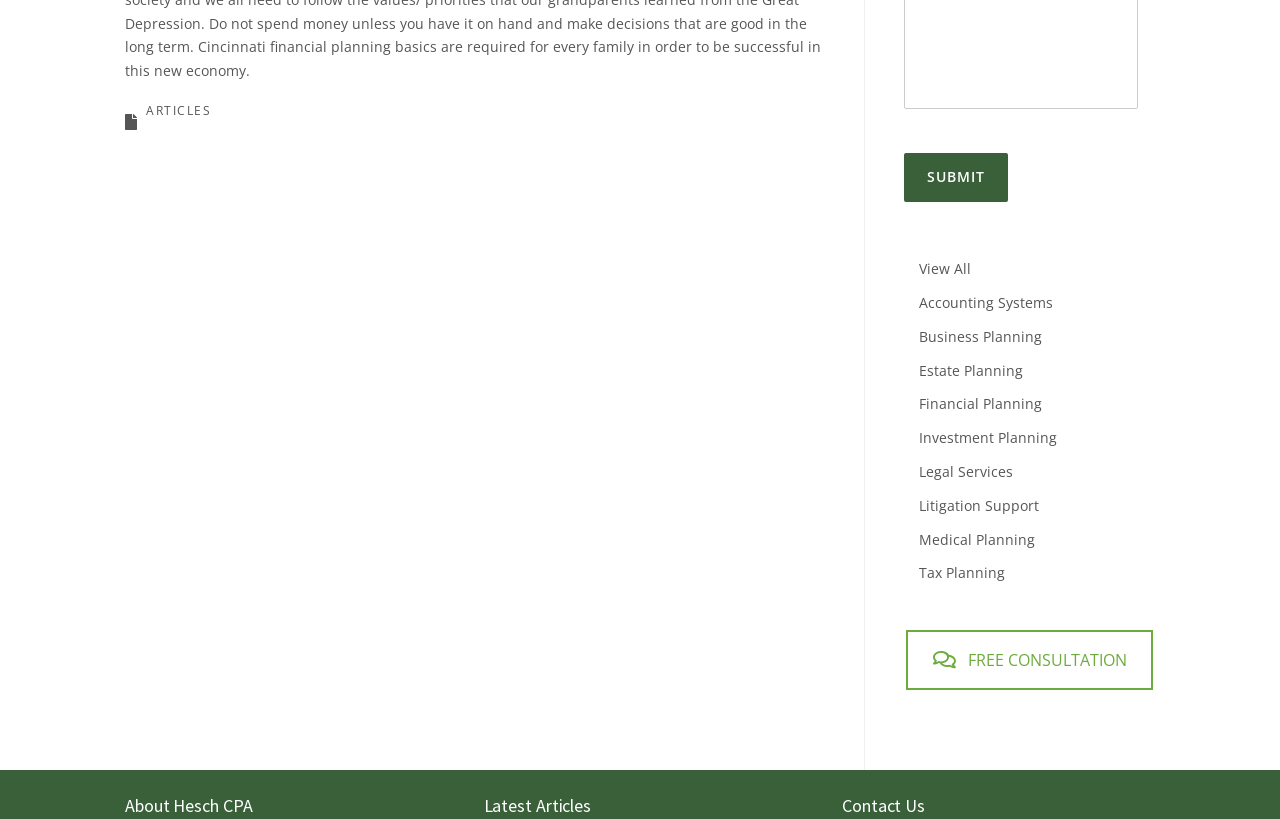Provide the bounding box coordinates of the HTML element described by the text: "value="Submit"". The coordinates should be in the format [left, top, right, bottom] with values between 0 and 1.

[0.706, 0.187, 0.788, 0.247]